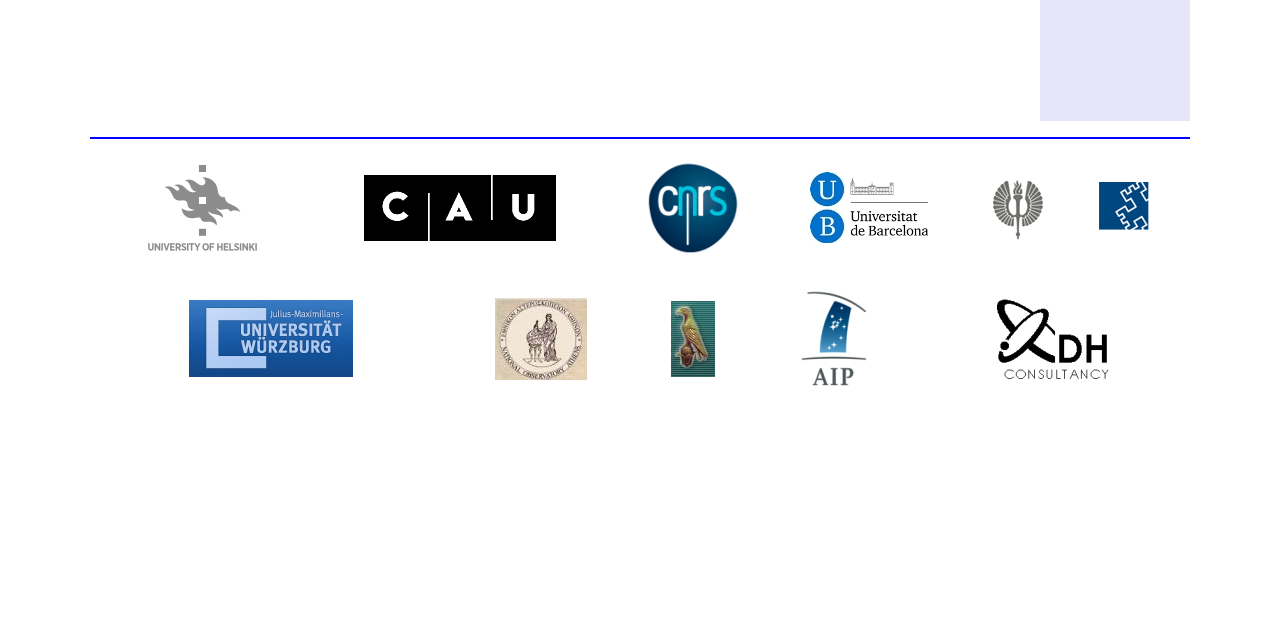Determine the bounding box coordinates for the HTML element described here: "title="Julius-Maximilians-Universität Würzburg"".

[0.148, 0.574, 0.276, 0.593]